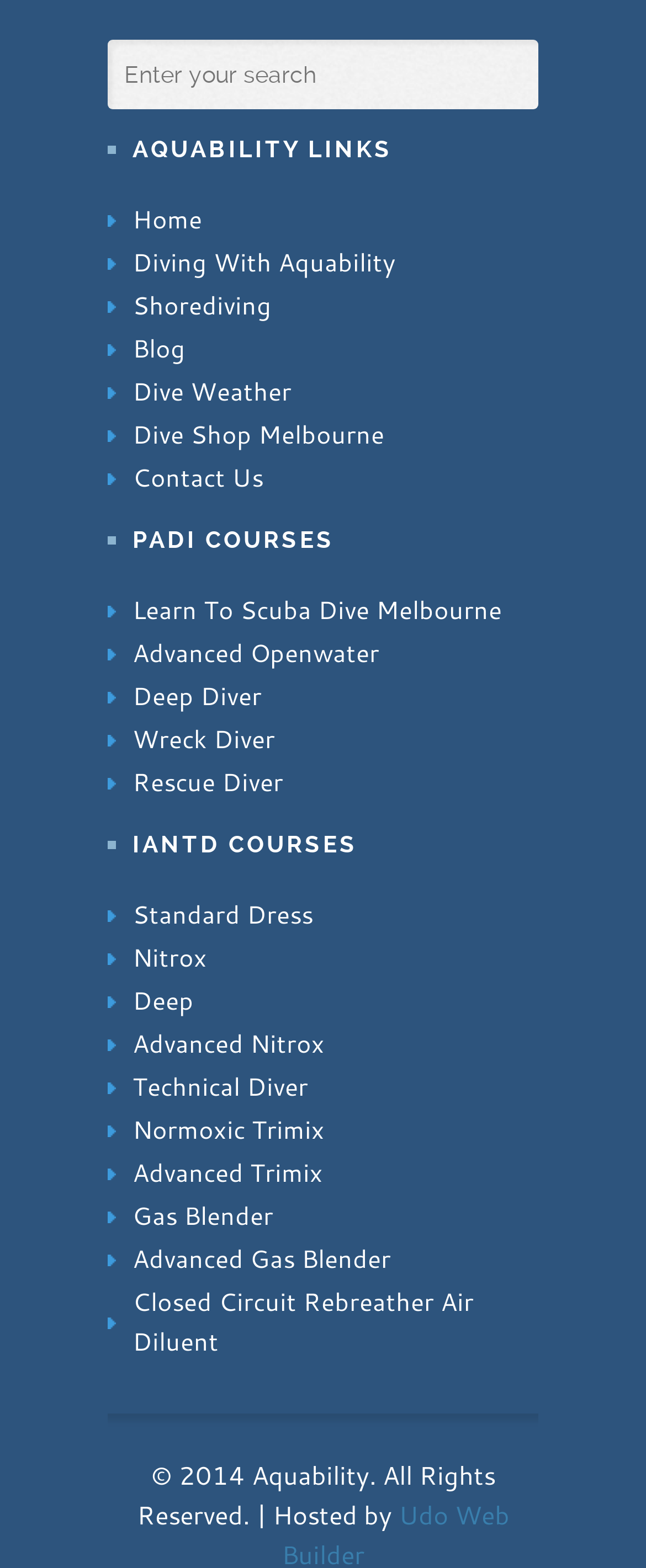Examine the screenshot and answer the question in as much detail as possible: What is the copyright year of the website?

The footer section of the webpage has a copyright notice that reads '© 2014 Aquability. All Rights Reserved.', indicating that the copyright year of the website is 2014.